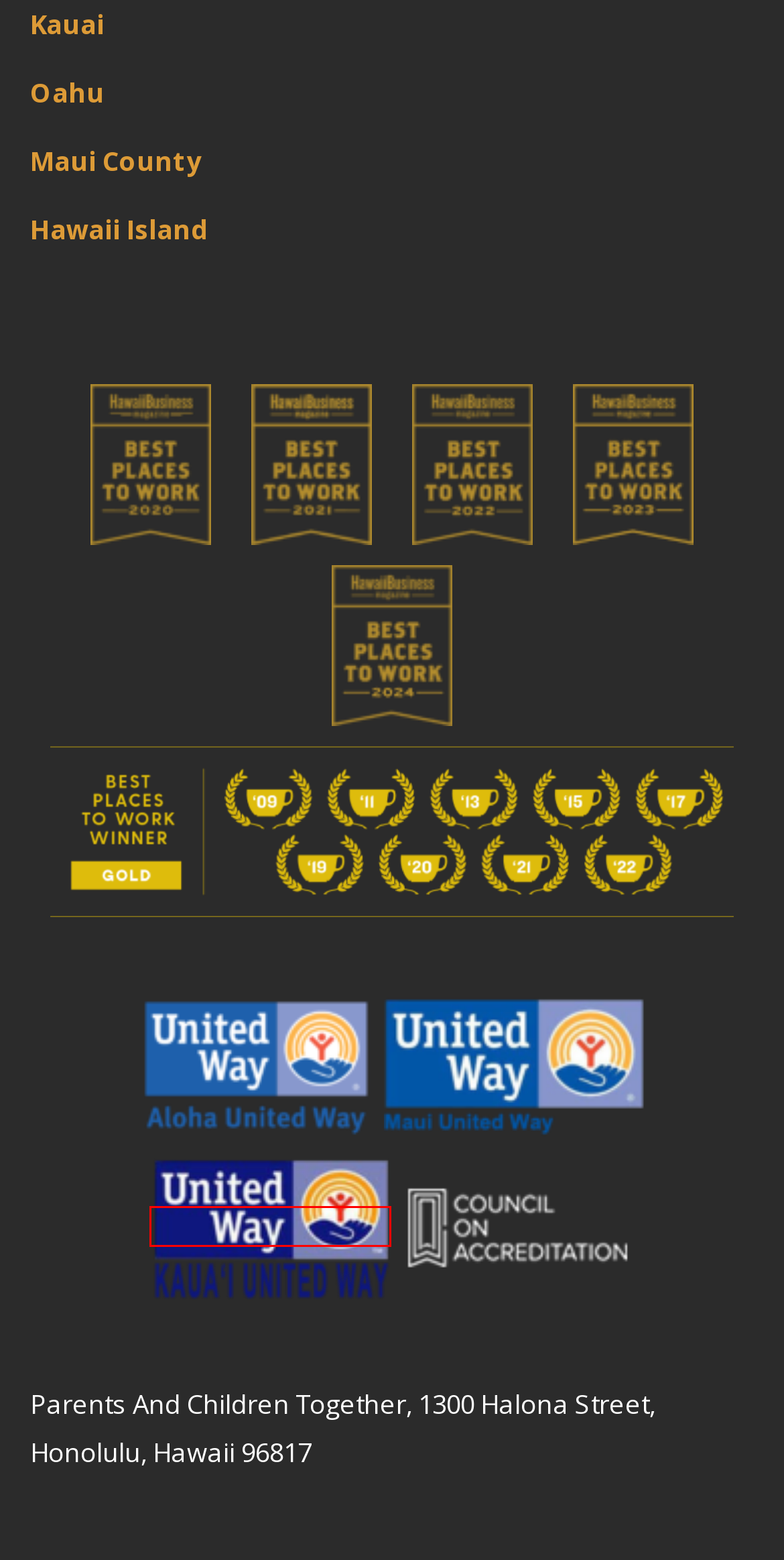Examine the screenshot of a webpage featuring a red bounding box and identify the best matching webpage description for the new page that results from clicking the element within the box. Here are the options:
A. PROGRAMS - Parents And Children Together
B. OAHU PROGRAMS - Parents And Children Together
C. Aloha United Way | Supporting Hawaii's Community
D. Hawaii Weather and Forecast | Honolulu Star-Advertiser
E. Kauai United Way Home - Kauai United Way
F. Kalaulanilawapuni A PERMANENT HOME FOR BRIGHT FUTURES - Parents And Children Together
G. Client Care Portal
H. Social Current | Activating the Power of the Social Sector

E